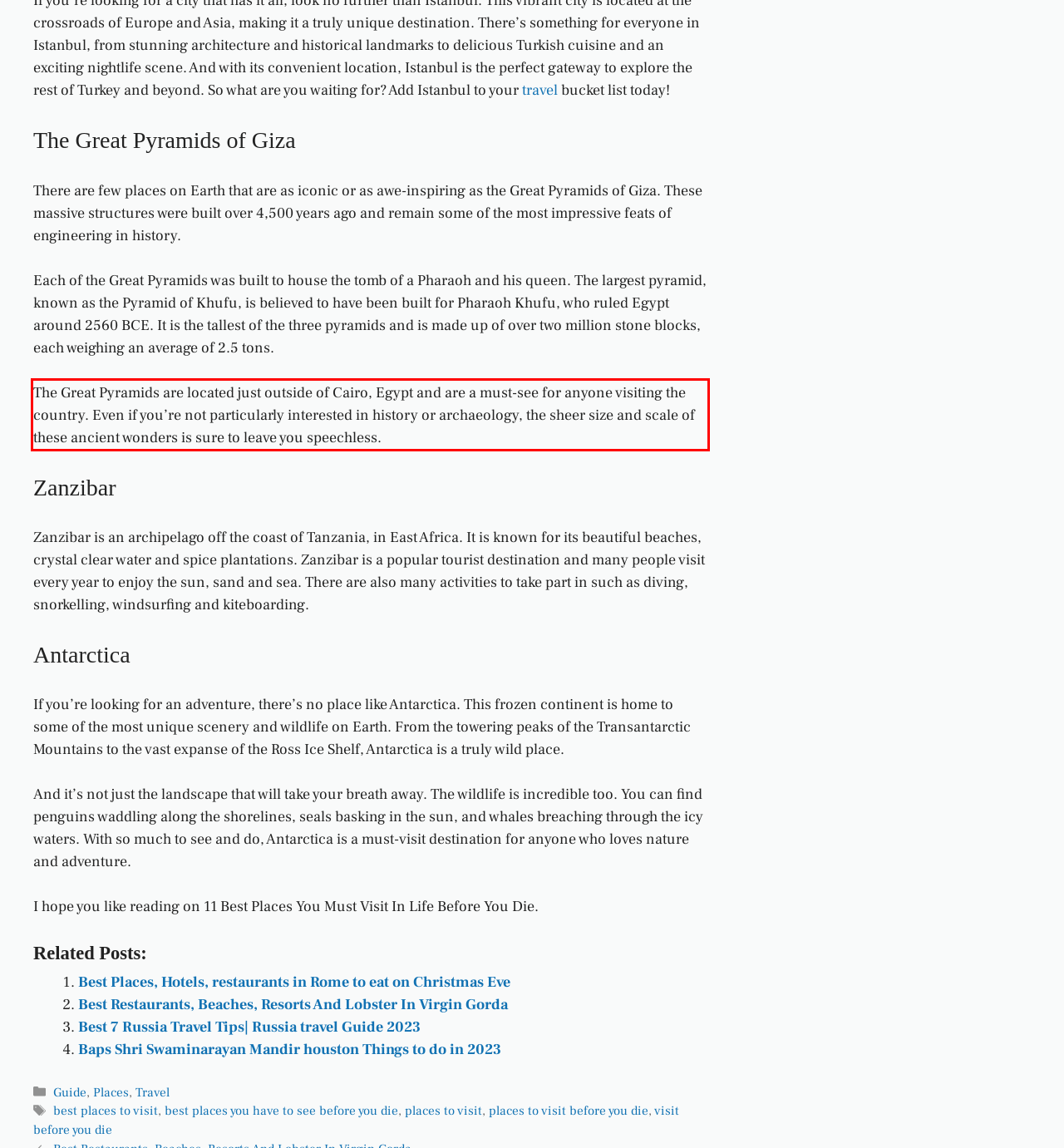From the screenshot of the webpage, locate the red bounding box and extract the text contained within that area.

The Great Pyramids are located just outside of Cairo, Egypt and are a must-see for anyone visiting the country. Even if you’re not particularly interested in history or archaeology, the sheer size and scale of these ancient wonders is sure to leave you speechless.